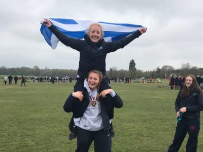What is the atmosphere of the event? Look at the image and give a one-word or short phrase answer.

Festive